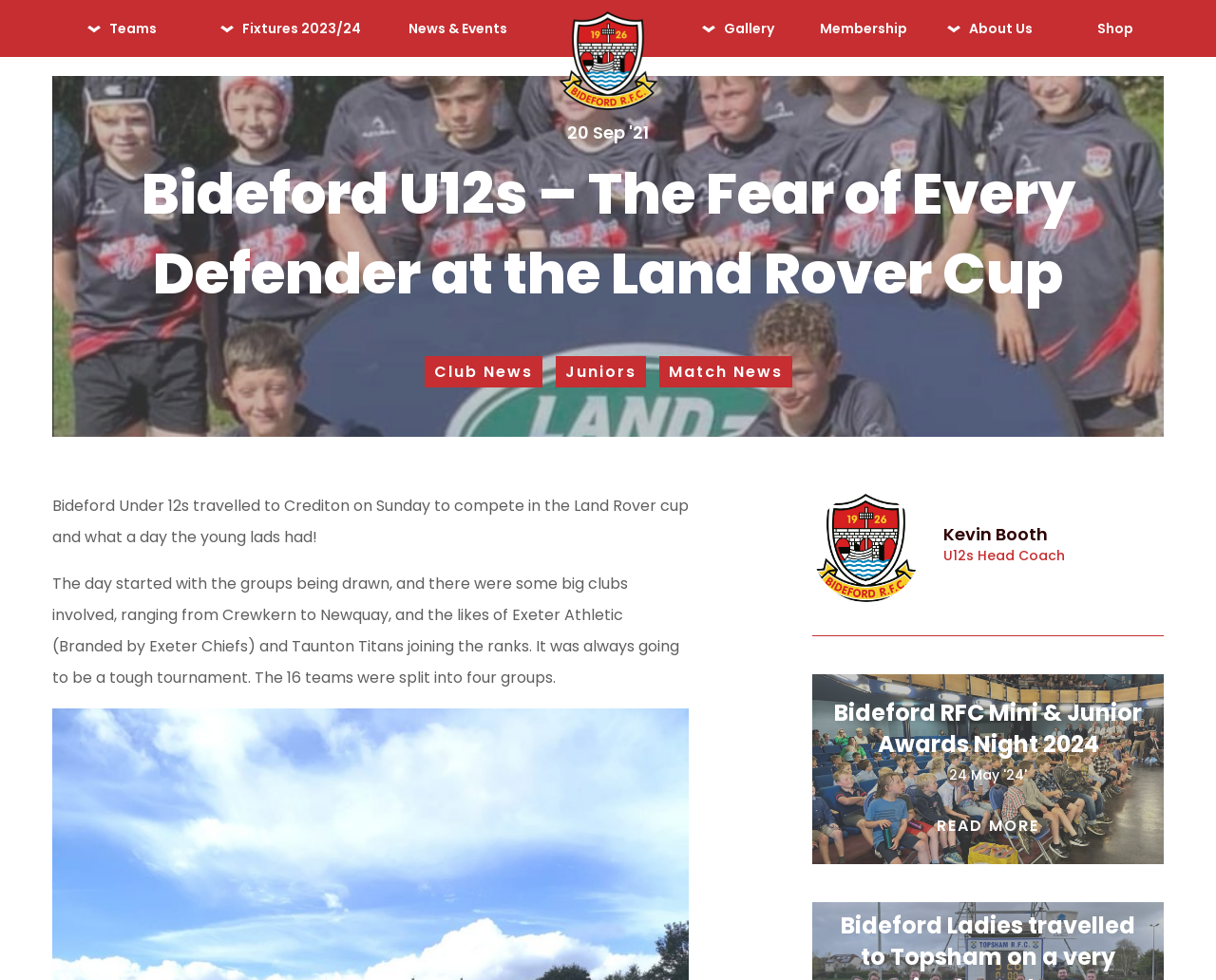Find and specify the bounding box coordinates that correspond to the clickable region for the instruction: "Explore 'About Us'".

[0.762, 0.013, 0.865, 0.045]